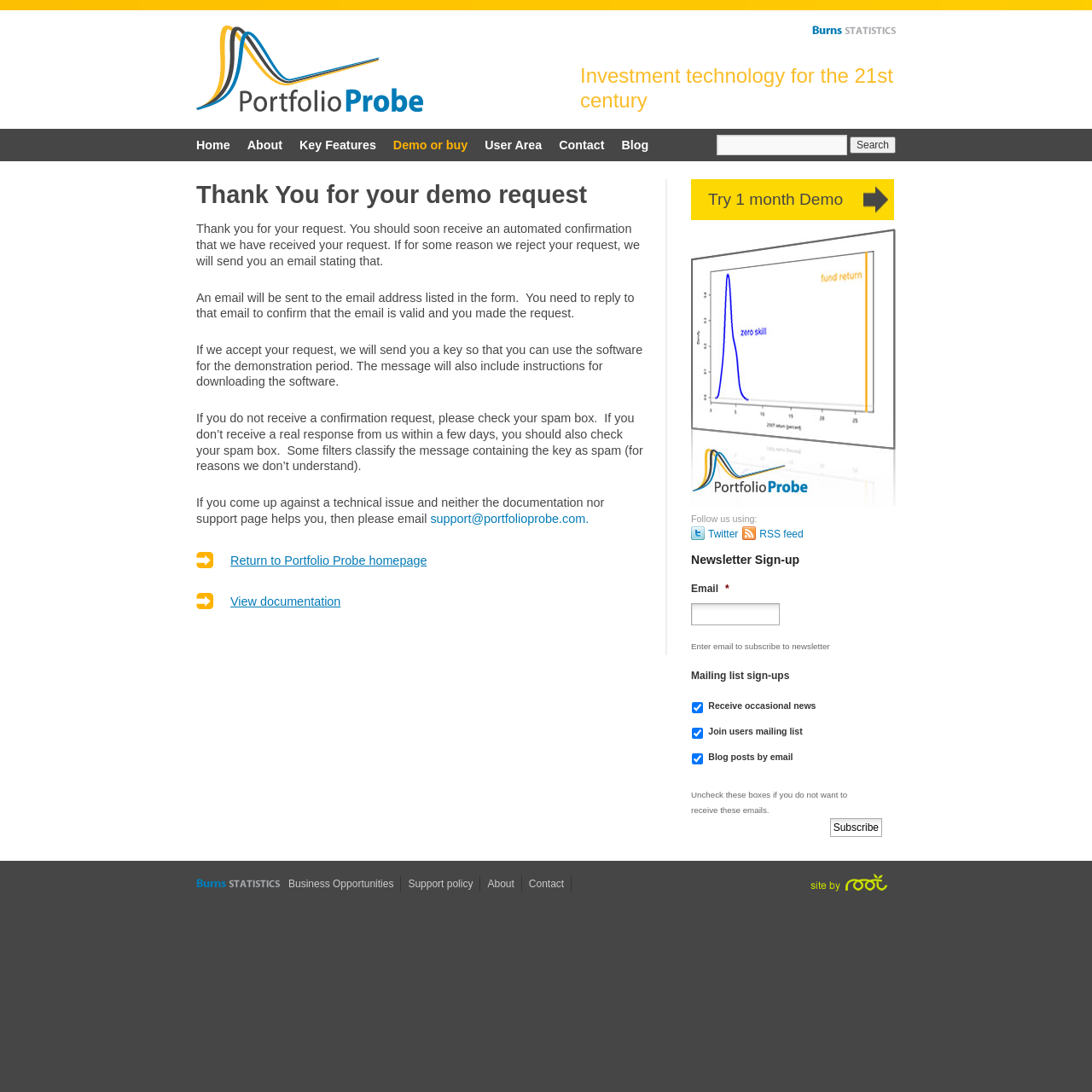Describe all the key features and sections of the webpage thoroughly.

This webpage is a thank-you page for submitting a demo request. At the top, there is a heading "Portfolio Probe" with a link to the homepage, followed by a link to "Burns Statistics". Below this, there is a search bar with a textbox and a search button.

The main content of the page is divided into two sections. On the left, there is a series of paragraphs thanking the user for their request and explaining the next steps, including receiving an automated confirmation email and potentially receiving a key to use the software for a demonstration period. There are also instructions on what to do if the user does not receive a confirmation email or encounters technical issues.

On the right, there is a section with a heading "Follow us using:" and links to Twitter and an RSS feed. Below this, there is a newsletter sign-up section with a heading "Newsletter Sign-up" and a form to enter an email address and select options for receiving occasional news, joining a users mailing list, and receiving blog posts by email.

At the bottom of the page, there are links to "Business Opportunities", "Support policy", "About", and "Contact", as well as a link to the site's creator, "Root Interactive".